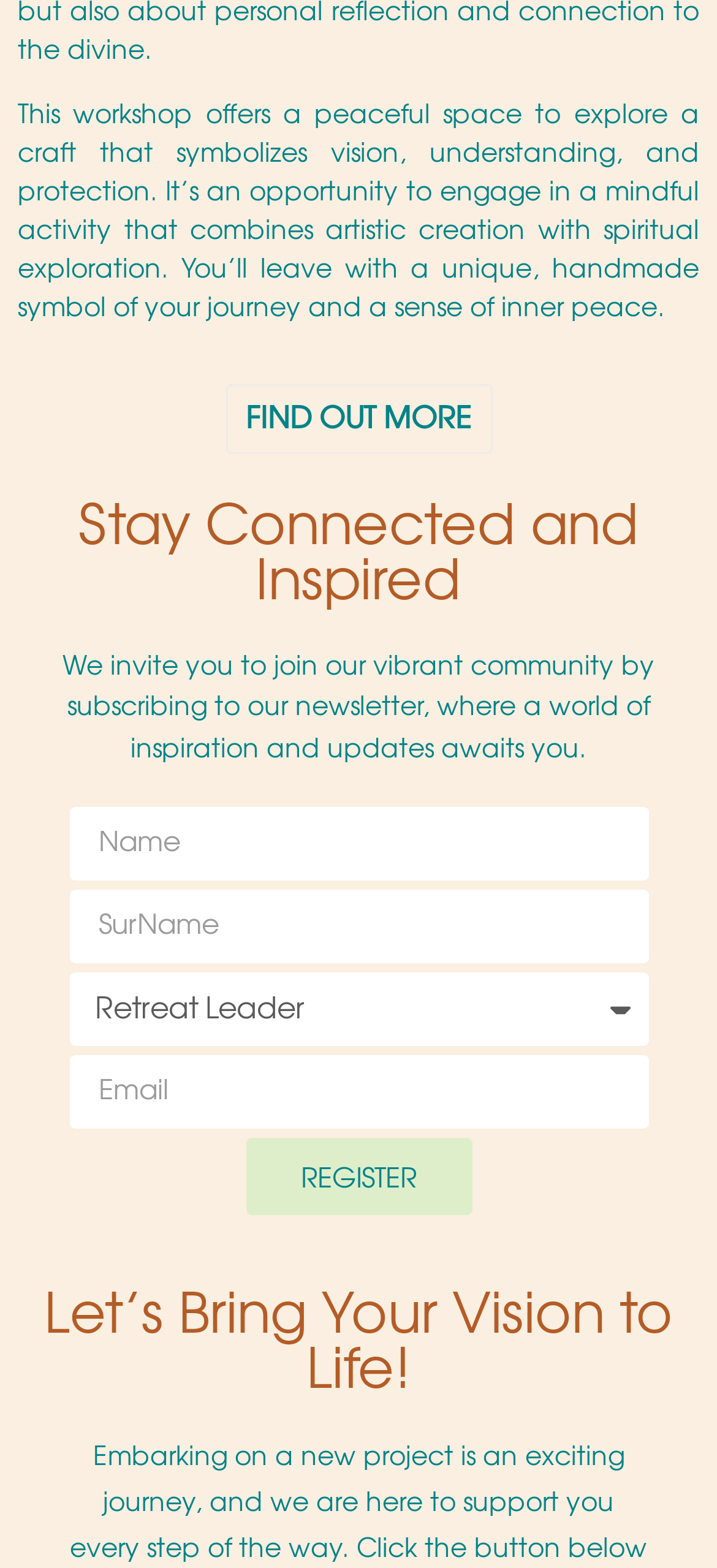Calculate the bounding box coordinates of the UI element given the description: "parent_node: Your Name name="form_fields[name]" placeholder="Name"".

[0.096, 0.515, 0.904, 0.561]